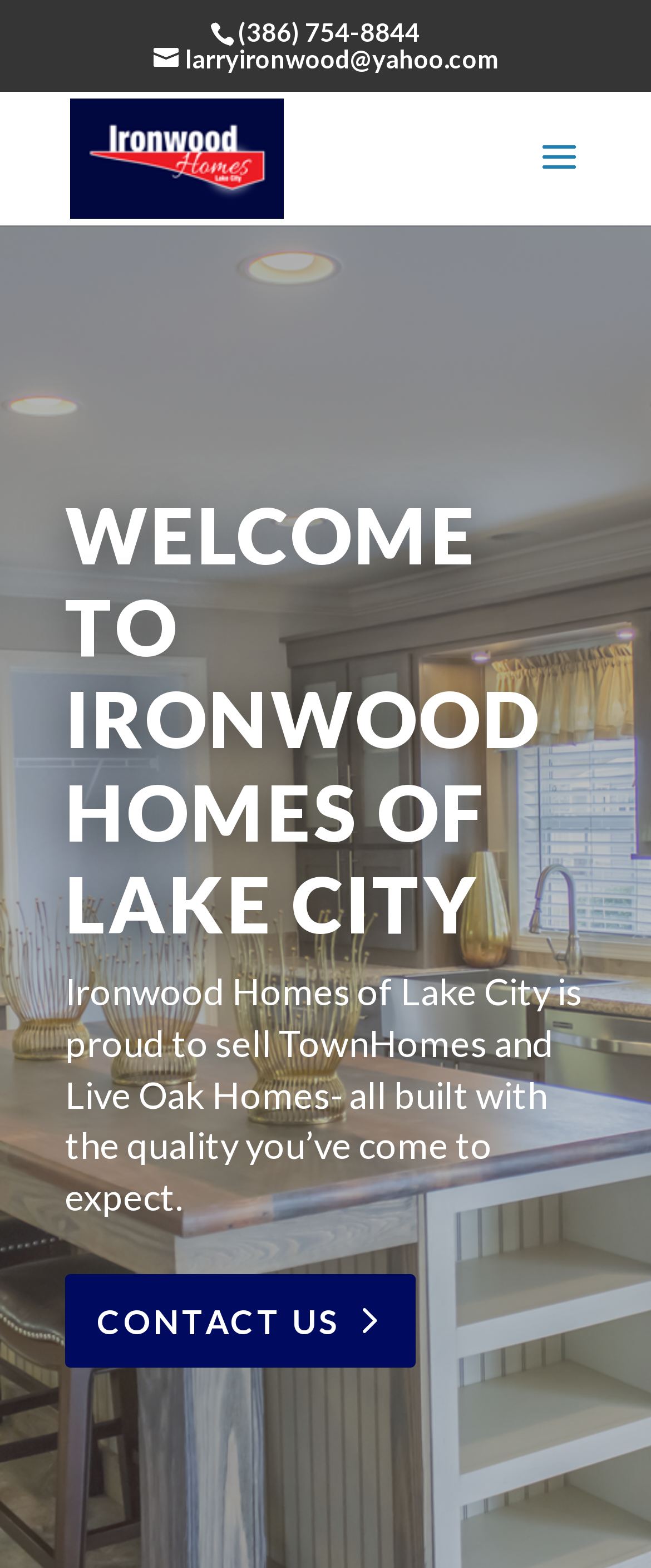Present a detailed account of what is displayed on the webpage.

The webpage is about Ironwood Lake City, a local retailer of Homes of Merit. At the top, there is a phone number, (386) 754-8844, and an email address, larryironwood@yahoo.com, which are positioned side by side. Below them, there is a link to Ironwood Lake City, accompanied by an image with the same name. 

In the middle of the page, there is a search bar with a label "Search for:" and an empty input field. 

The main content of the page is divided into two sections. The first section has a heading "WELCOME TO IRONWOOD HOMES OF LAKE CITY" in a prominent font size. The second section has a heading that describes the business, stating that Ironwood Homes of Lake City sells TownHomes and Live Oak Homes, built with quality. 

At the bottom of the page, there is a "CONTACT US" link.